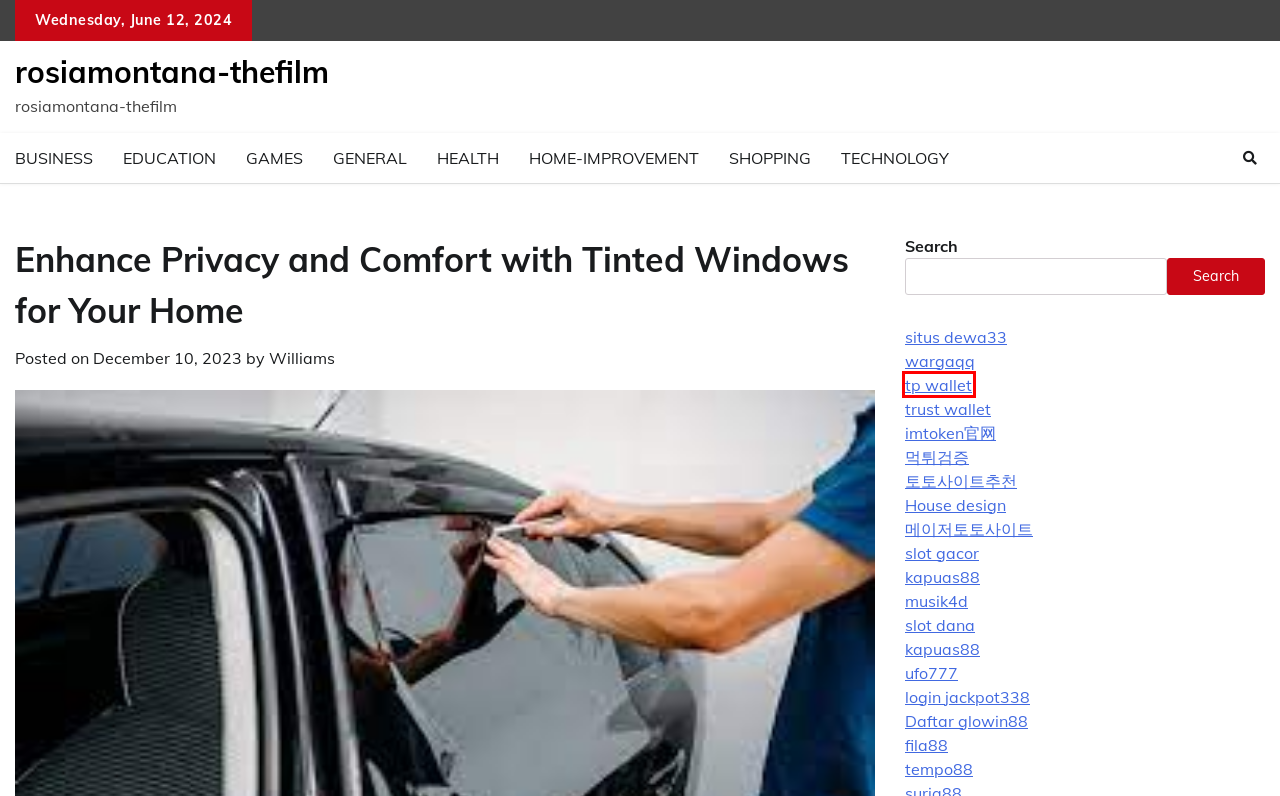You are presented with a screenshot of a webpage that includes a red bounding box around an element. Determine which webpage description best matches the page that results from clicking the element within the red bounding box. Here are the candidates:
A. education Archives - rosiamontana-thefilm
B. TokenPocket钱包官网|TP钱包下载|TP Wallet
C. home-improvement Archives - rosiamontana-thefilm
D. MUSIK4D | Situs Slot Online Paling Gacor No #1
E. general Archives - rosiamontana-thefilm
F. shopping Archives - rosiamontana-thefilm
G. games Archives - rosiamontana-thefilm
H. GLOWIN88 : Situs Slot Online Pilihan Nomor 1 Indonesia

B